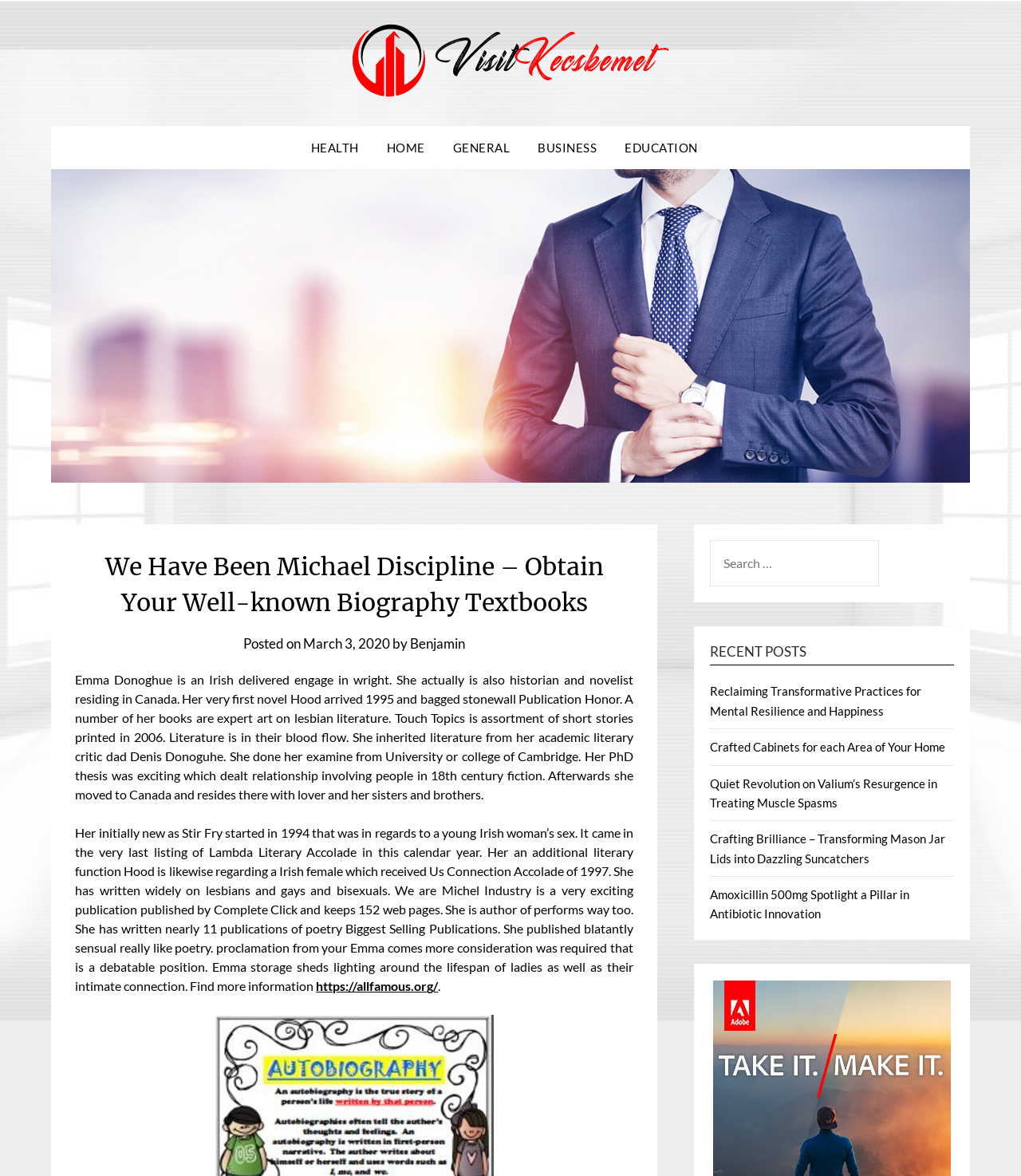Generate a comprehensive caption for the webpage you are viewing.

The webpage is a blog titled "We Have Been Michael Discipline – Obtain Your Well-known Biography Textbooks – Wonder Blog". At the top, there is a logo image of "Wonder Blog" with a link to the blog's homepage. Below the logo, there are five navigation links: "HEALTH", "HOME", "GENERAL", "BUSINESS", and "EDUCATION".

The main content of the page is a blog post about Emma Donoghue, an Irish-born playwright, historian, and novelist. The post is divided into two sections. The first section is a header with the title of the blog post, "We Have Been Michael Discipline – Obtain Your Well-known Biography Textbooks", followed by the date "March 3, 2020", and the author's name "Benjamin". 

The second section is a long paragraph of text that describes Emma Donoghue's life, her literary works, and her writing style. The text is accompanied by a link to an external website, "allfamous.org", at the bottom.

To the right of the main content, there is a search box and a section titled "RECENT POSTS" with five links to other blog posts. These posts have titles such as "Reclaiming Transformative Practices for Mental Resilience and Happiness", "Crafted Cabinets for each Area of Your Home", and "Amoxicillin 500mg Spotlight a Pillar in Antibiotic Innovation".